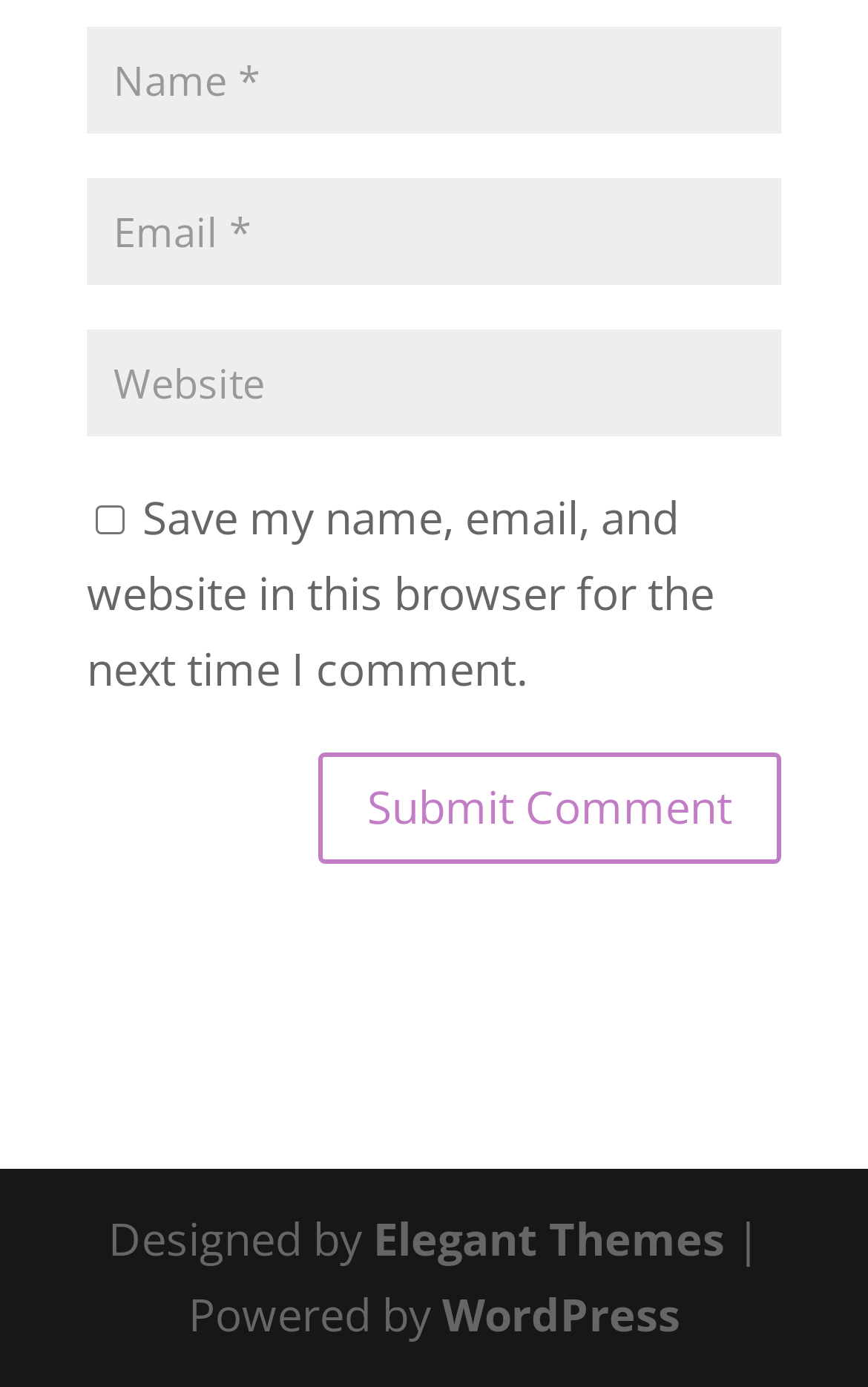Based on the provided description, "input value="Email *" aria-describedby="email-notes" name="email"", find the bounding box of the corresponding UI element in the screenshot.

[0.1, 0.128, 0.9, 0.205]